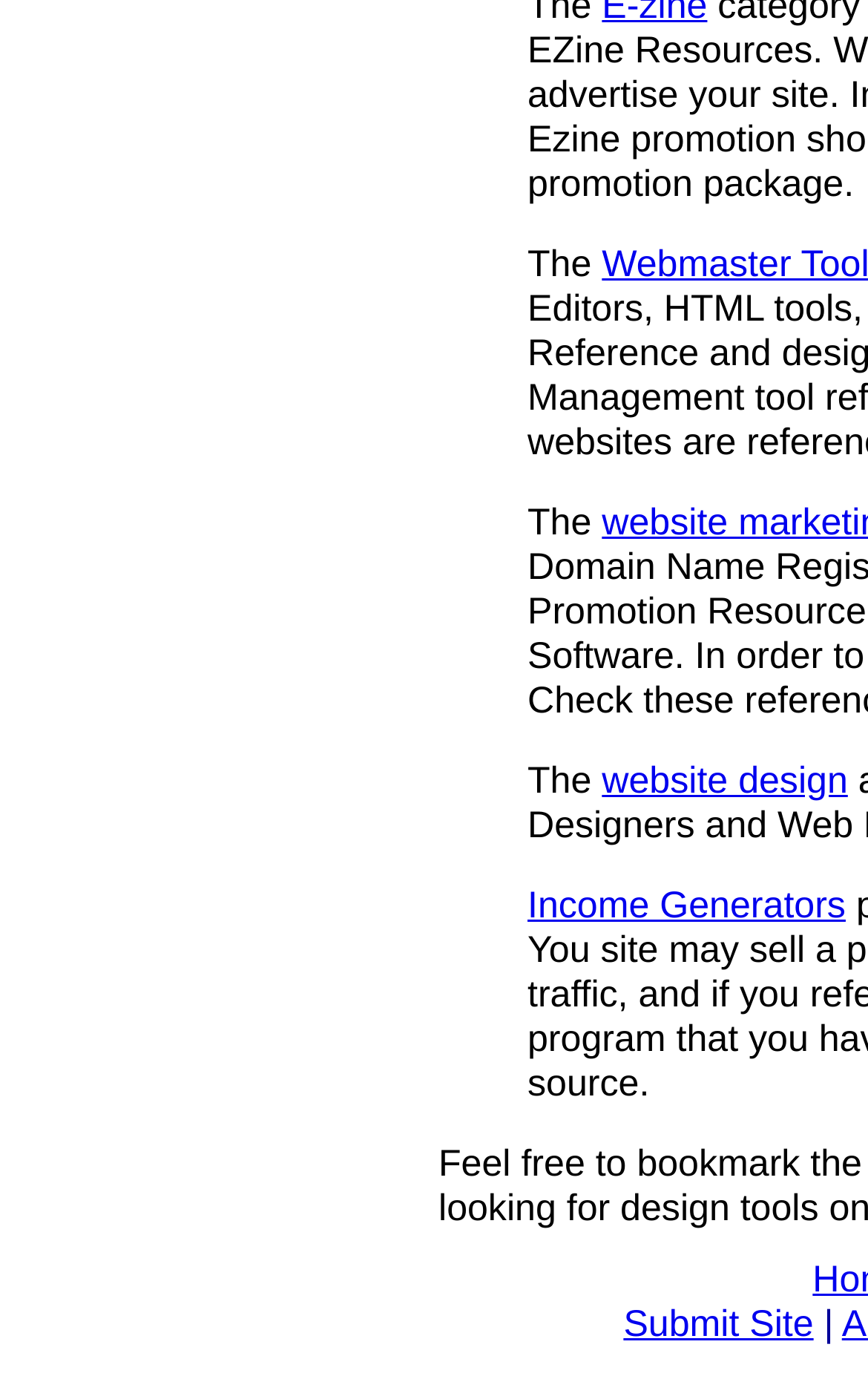Respond to the following question using a concise word or phrase: 
Where is the 'Submit Site' link located?

Bottom right